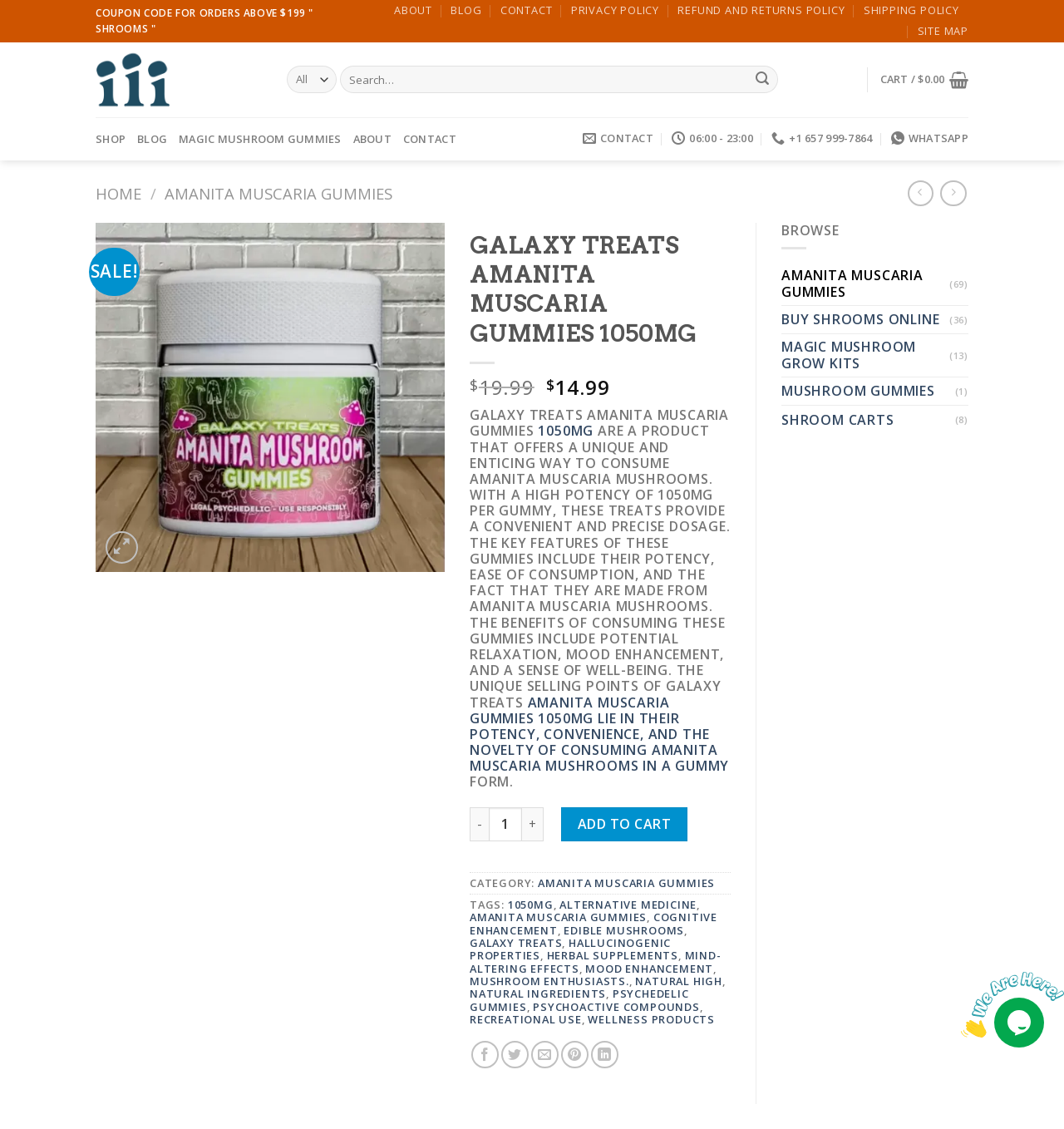Locate the bounding box of the user interface element based on this description: "parent_node: LATEST aria-label="Go to top"".

[0.953, 0.908, 0.983, 0.936]